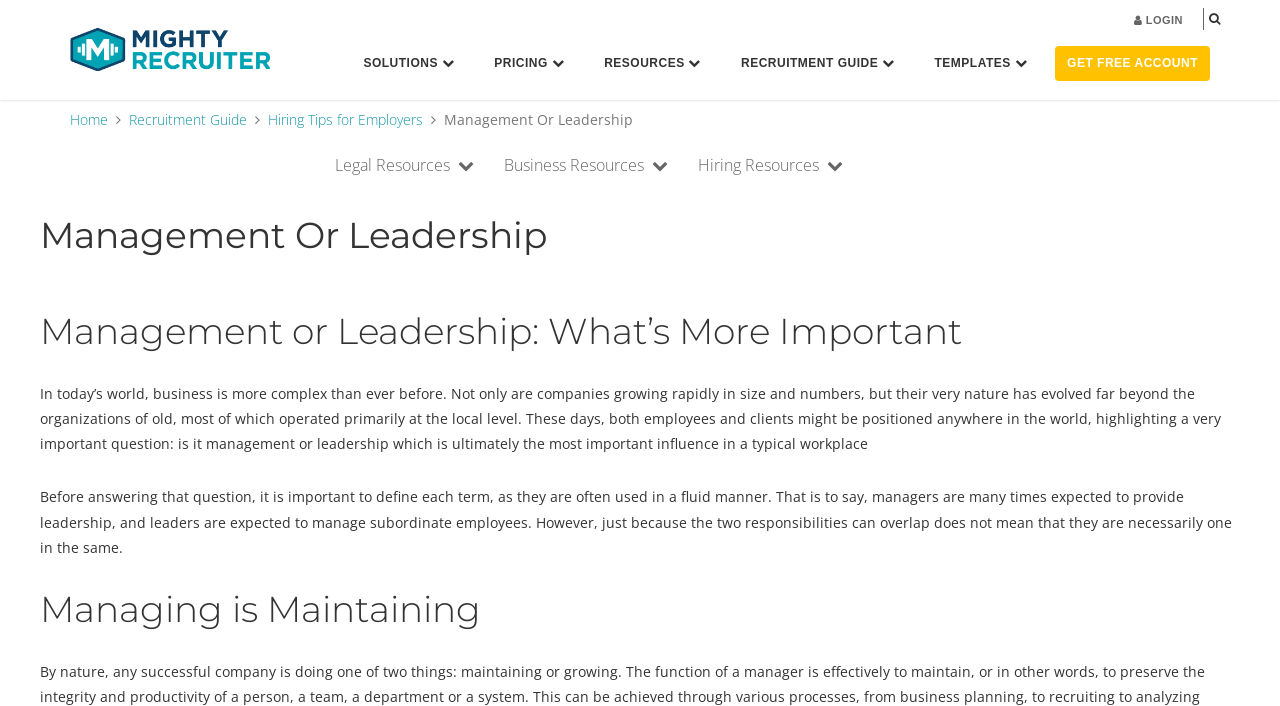Provide the bounding box coordinates of the HTML element described by the text: "Business Resources".

[0.382, 0.199, 0.534, 0.269]